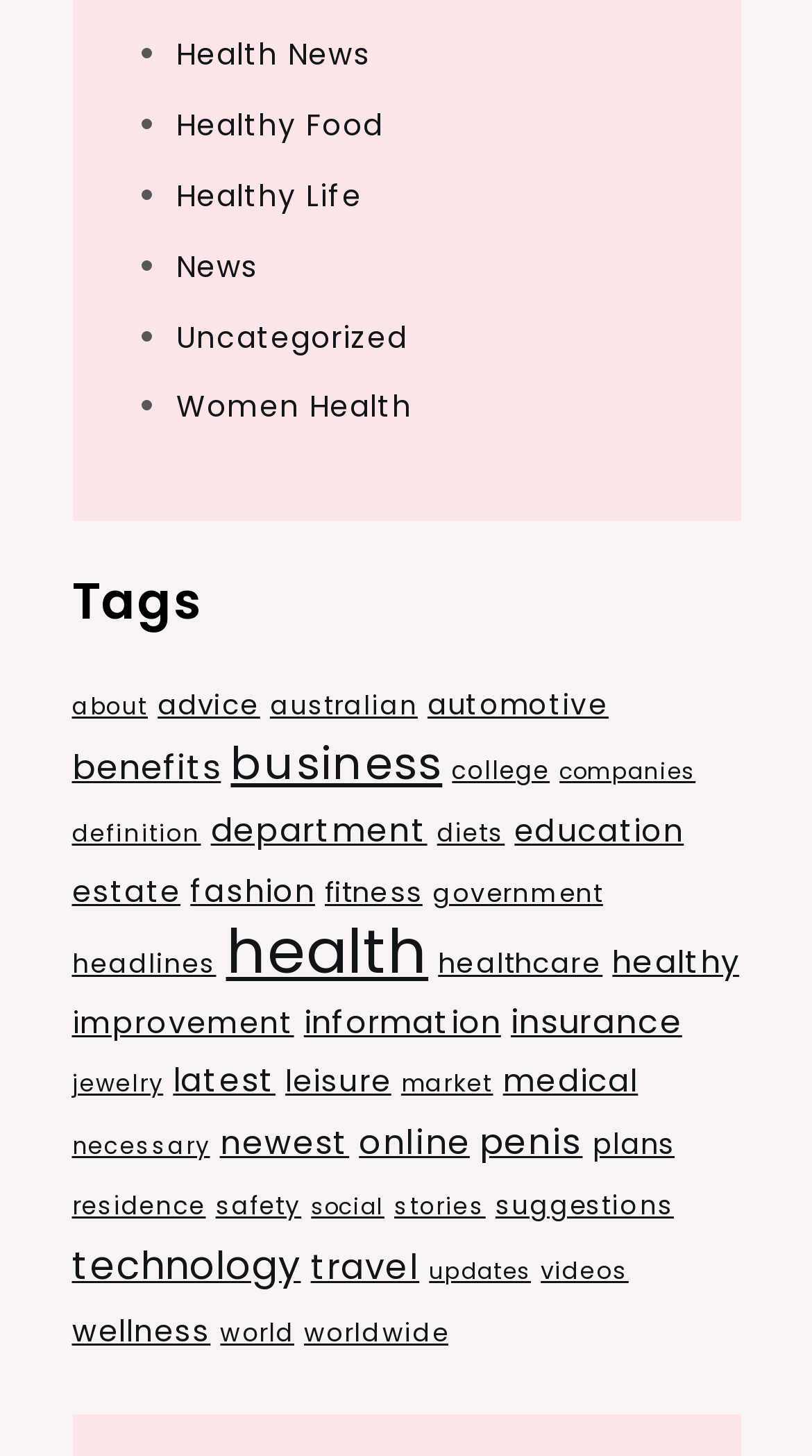Using the information in the image, could you please answer the following question in detail:
How many links are there in the main navigation?

I counted the number of links in the main navigation, which are 'Health News', 'Healthy Food', 'Healthy Life', 'News', 'Uncategorized', 'Women Health', and 'Tags'. There are 7 links in total.